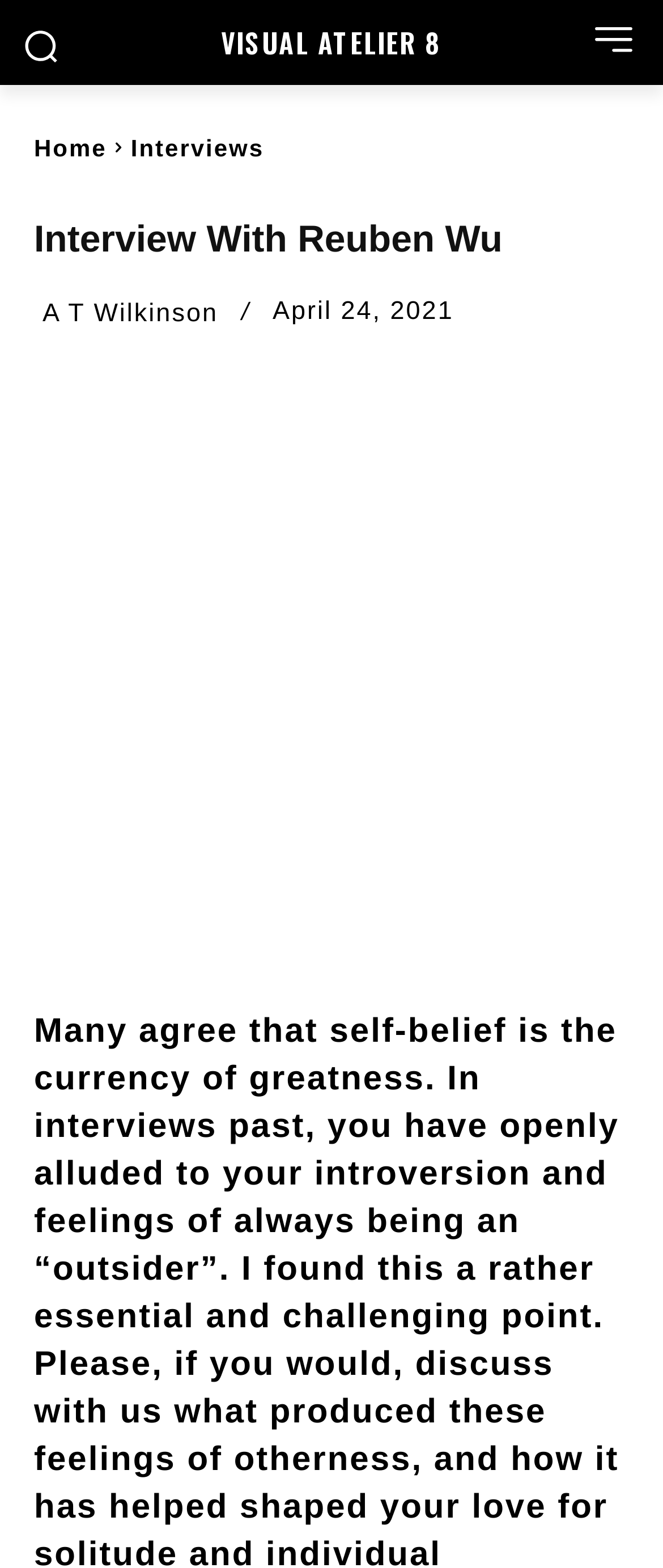Could you indicate the bounding box coordinates of the region to click in order to complete this instruction: "view Reuben Wu's interview image".

[0.051, 0.336, 0.949, 0.621]